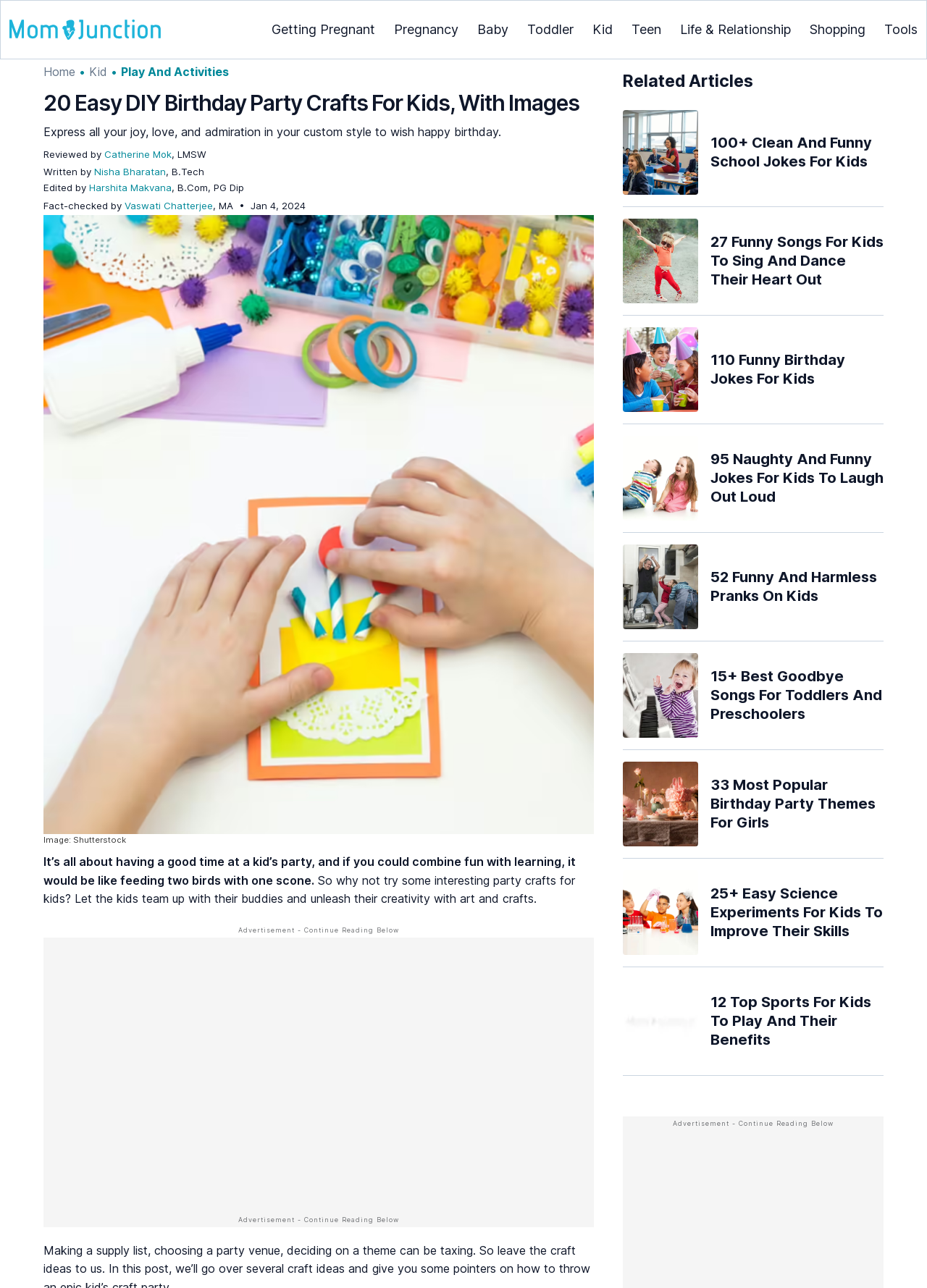What is the date of the article? Observe the screenshot and provide a one-word or short phrase answer.

Jan 4, 2024